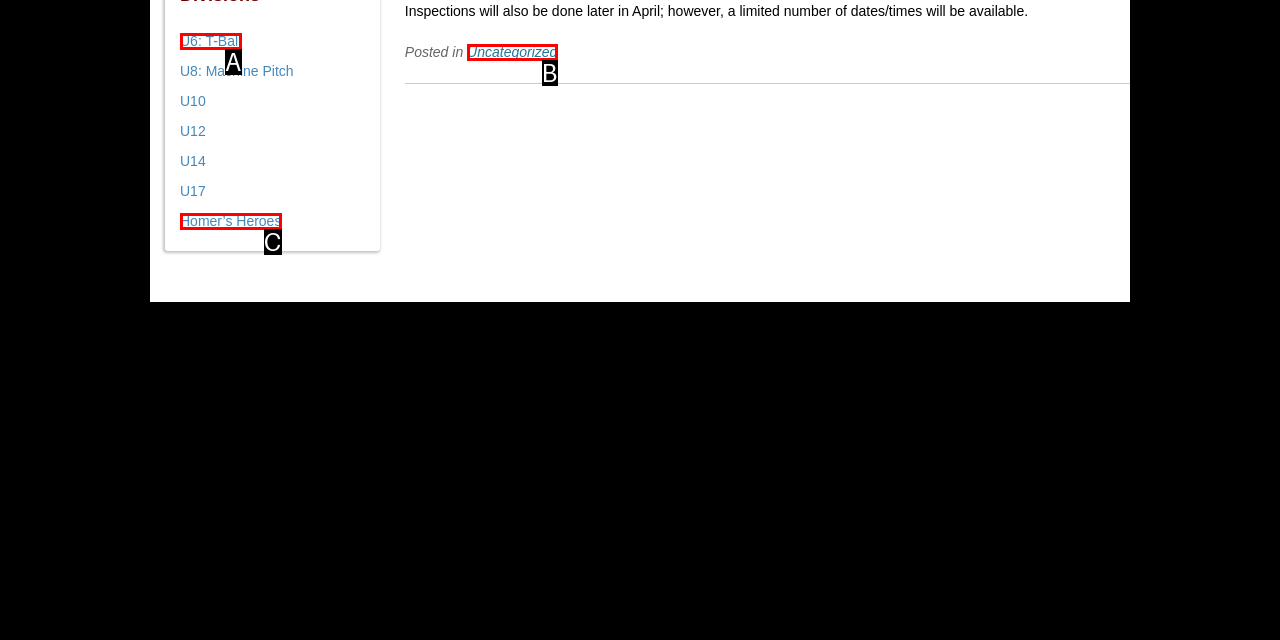Which HTML element matches the description: Uncategorized the best? Answer directly with the letter of the chosen option.

B